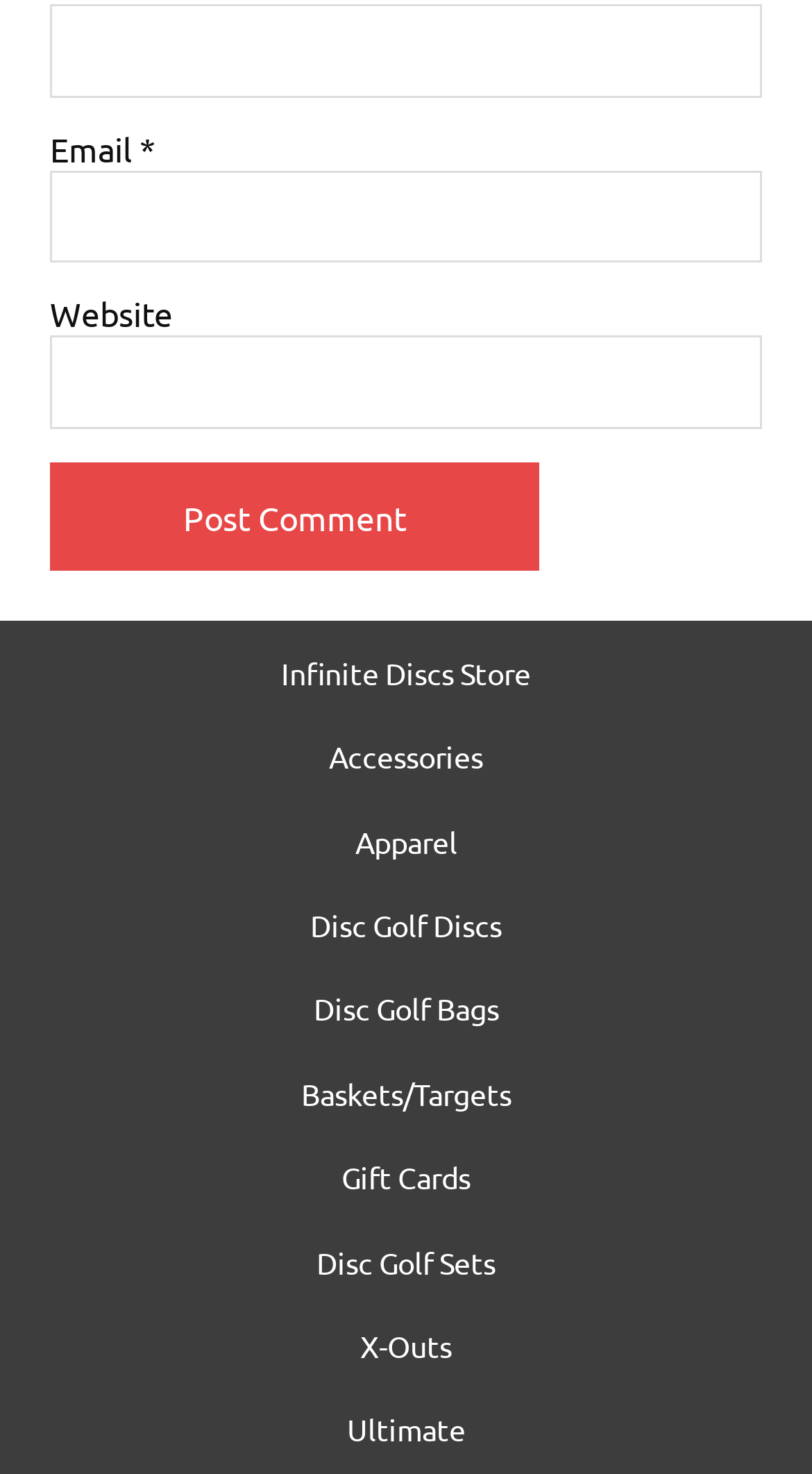Please find the bounding box coordinates of the element's region to be clicked to carry out this instruction: "Enter your name".

[0.062, 0.003, 0.938, 0.066]